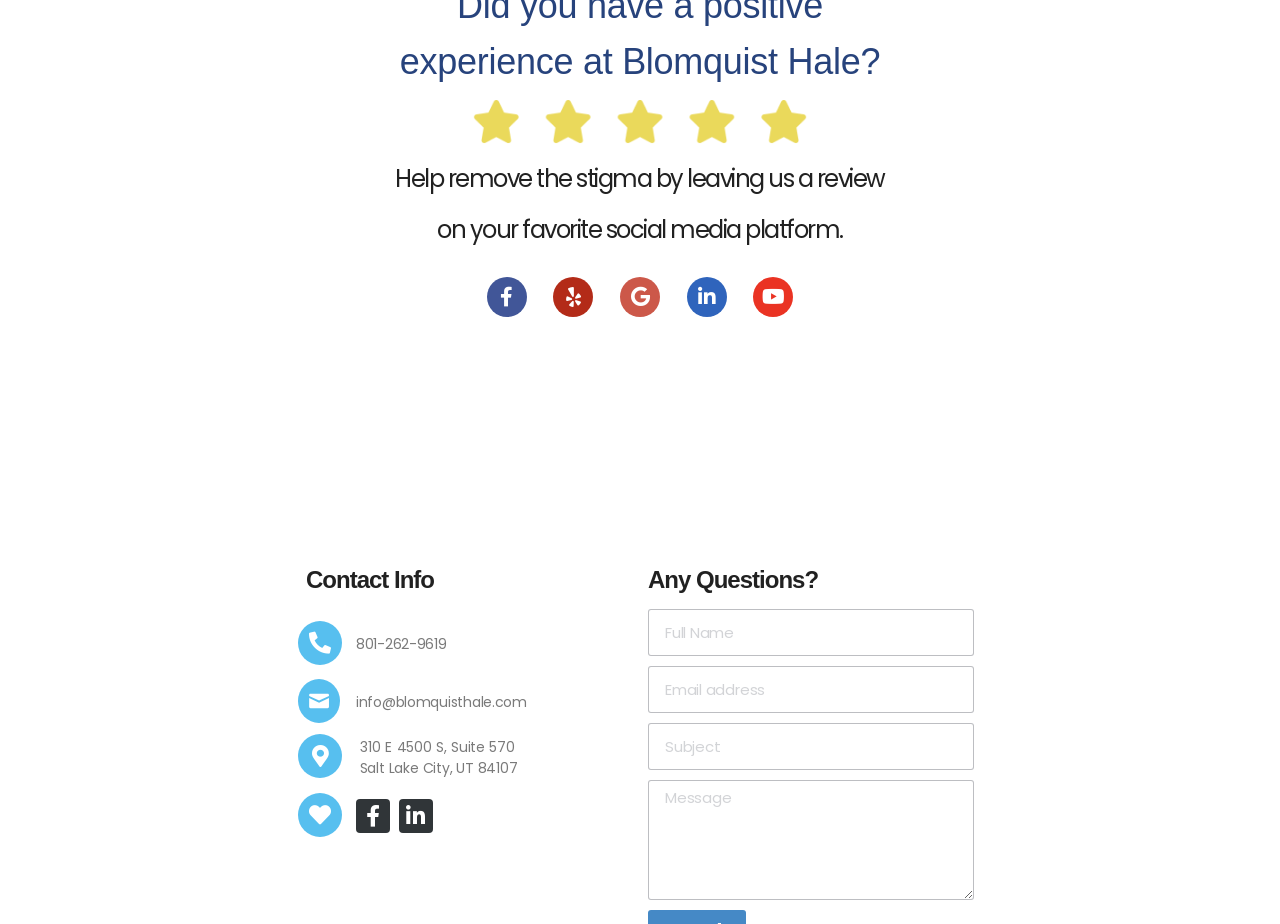Provide the bounding box coordinates in the format (top-left x, top-left y, bottom-right x, bottom-right y). All values are floating point numbers between 0 and 1. Determine the bounding box coordinate of the UI element described as: 801-262-9619

[0.278, 0.687, 0.349, 0.708]